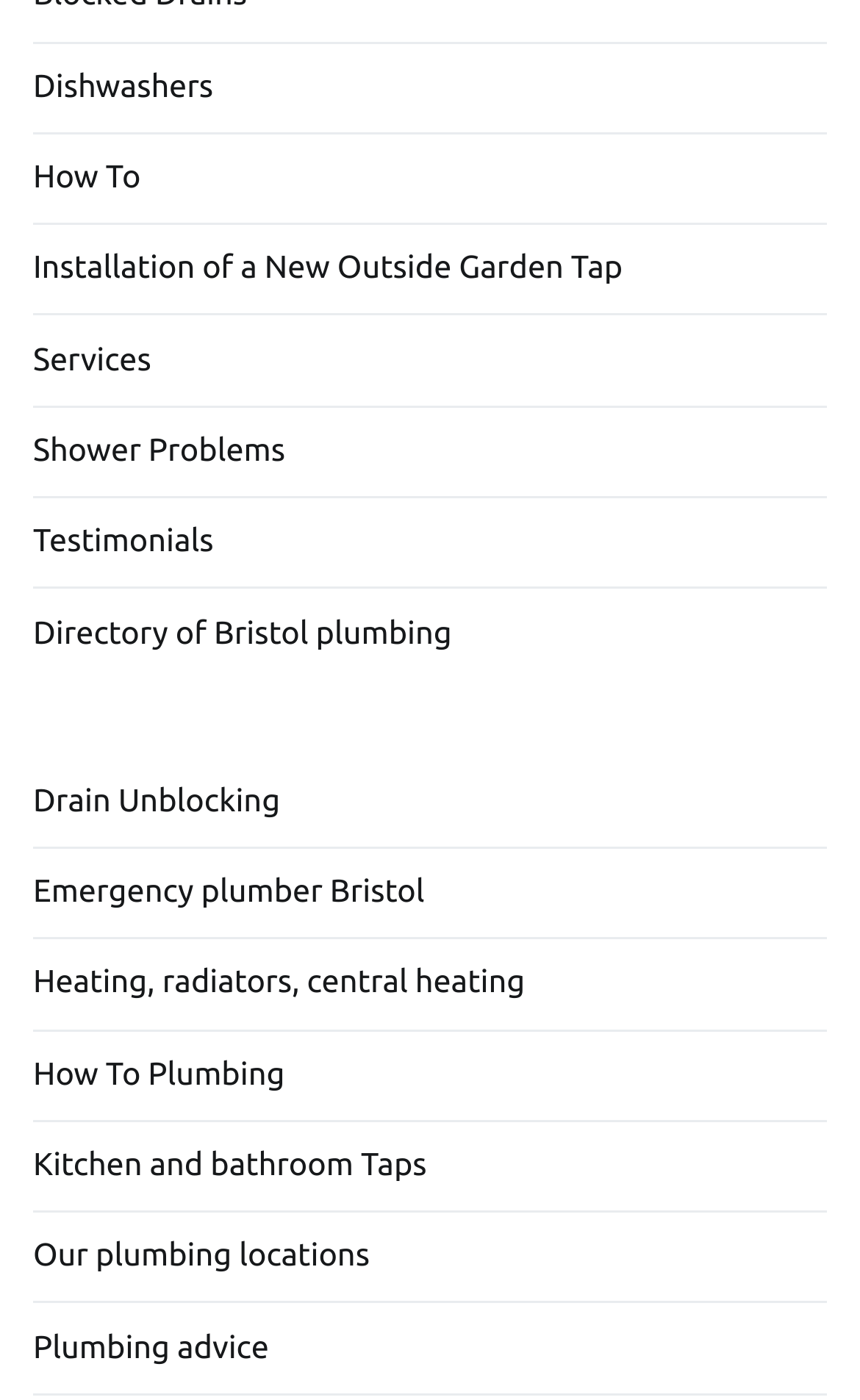Point out the bounding box coordinates of the section to click in order to follow this instruction: "Learn about Emergency plumber Bristol".

[0.038, 0.606, 0.962, 0.67]